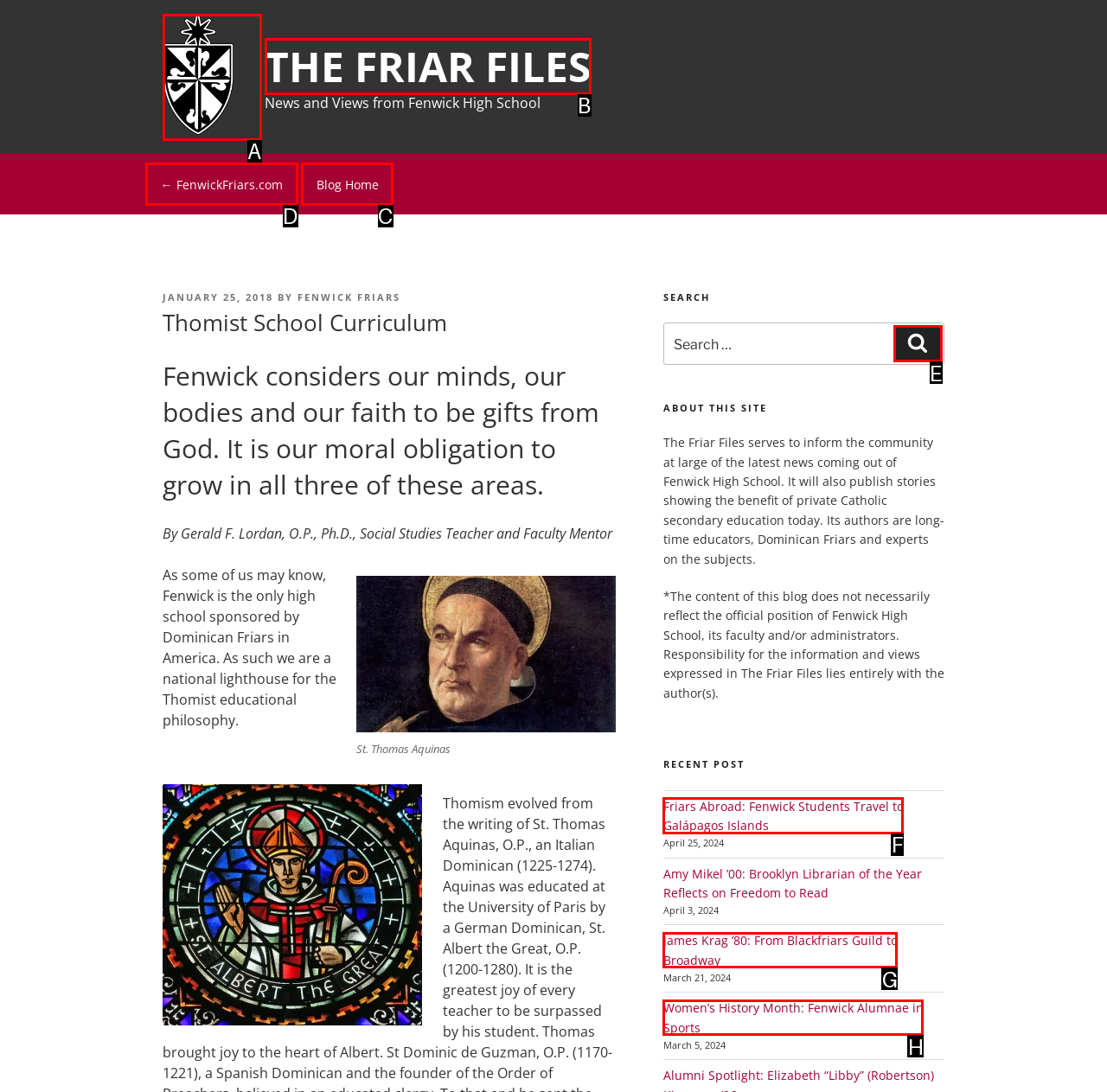Select the correct option from the given choices to perform this task: Click the 'Blog Home' link. Provide the letter of that option.

C